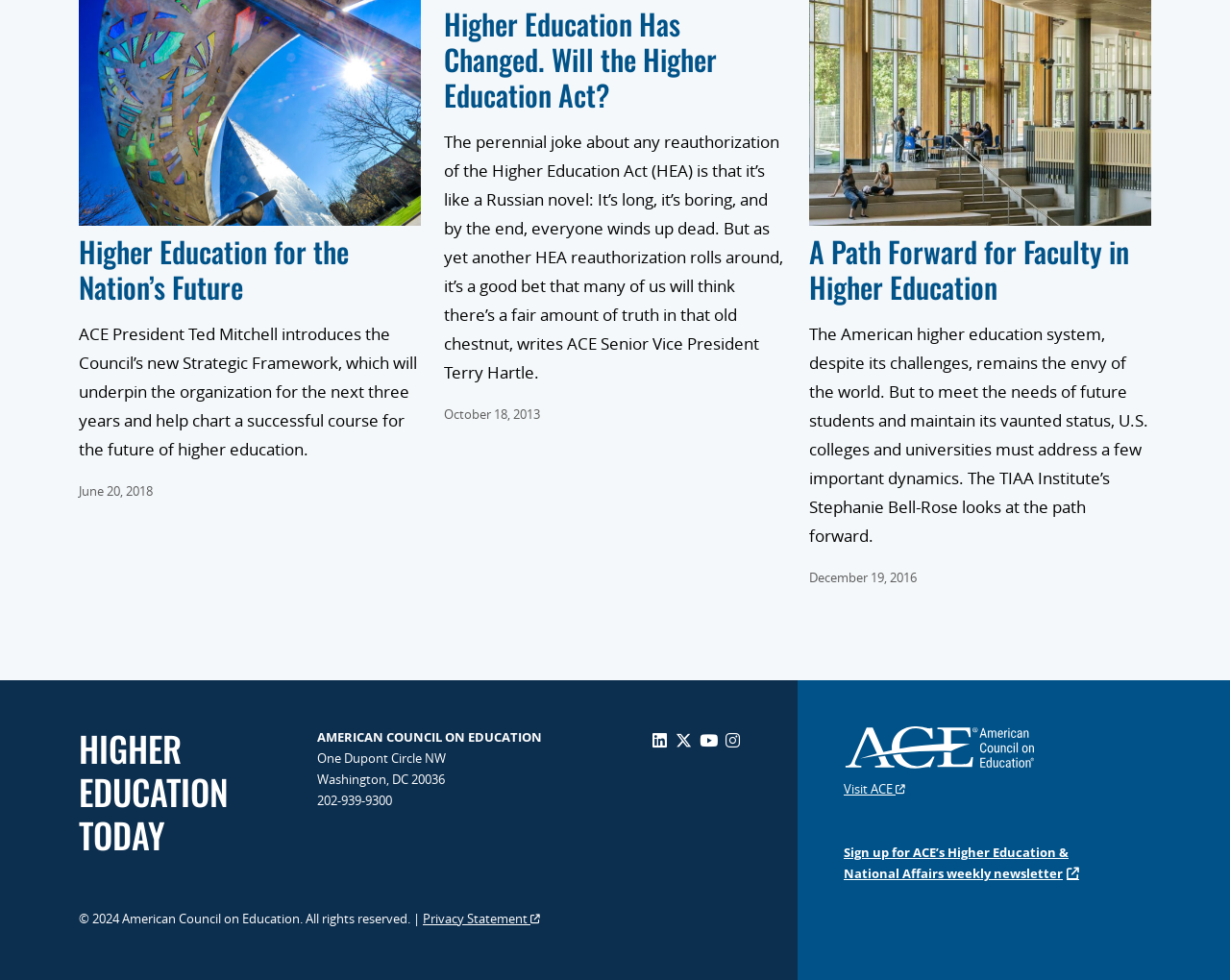Find the coordinates for the bounding box of the element with this description: "Higher Education Today".

[0.064, 0.737, 0.186, 0.877]